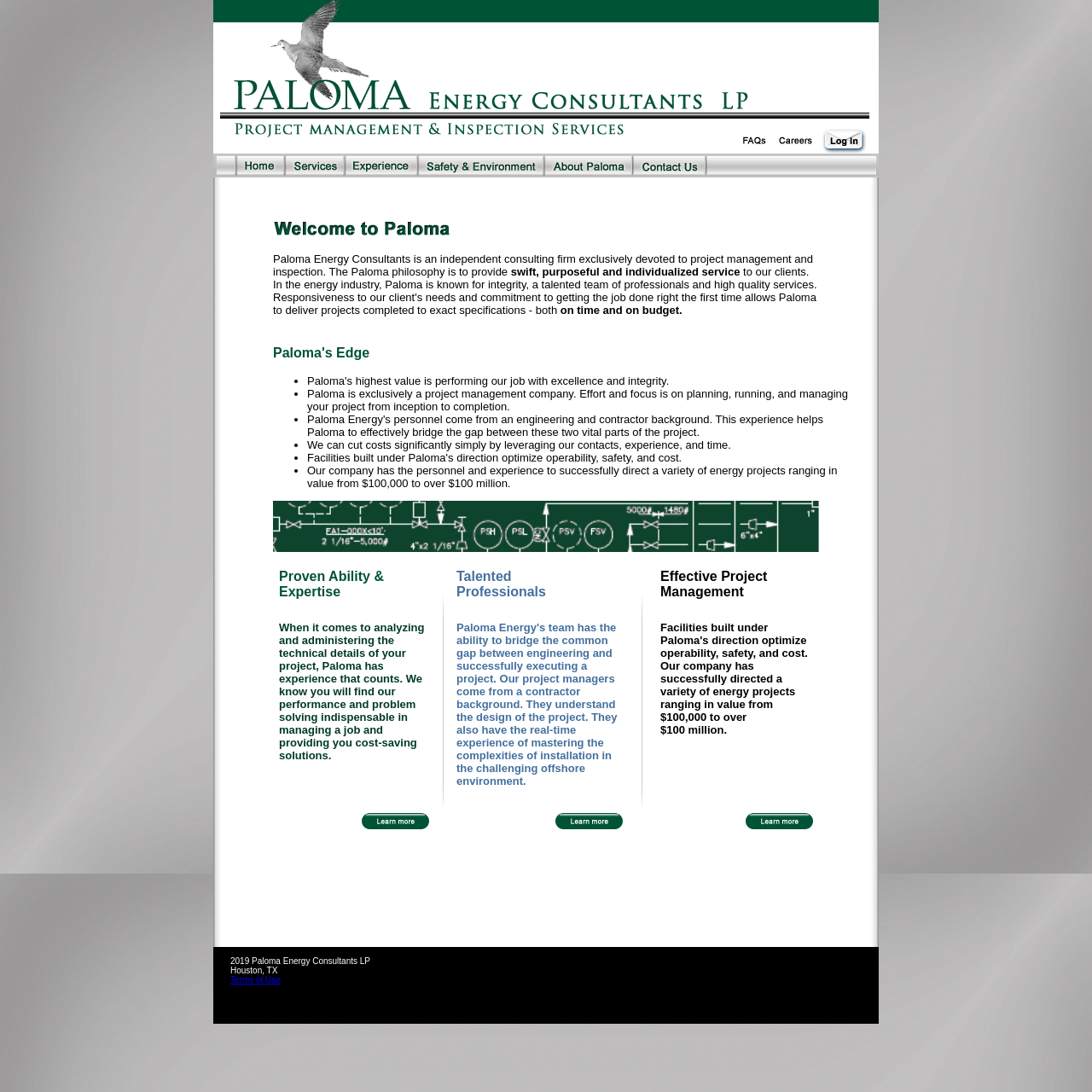Provide the bounding box coordinates of the HTML element described by the text: "Terms of Use".

[0.211, 0.893, 0.257, 0.902]